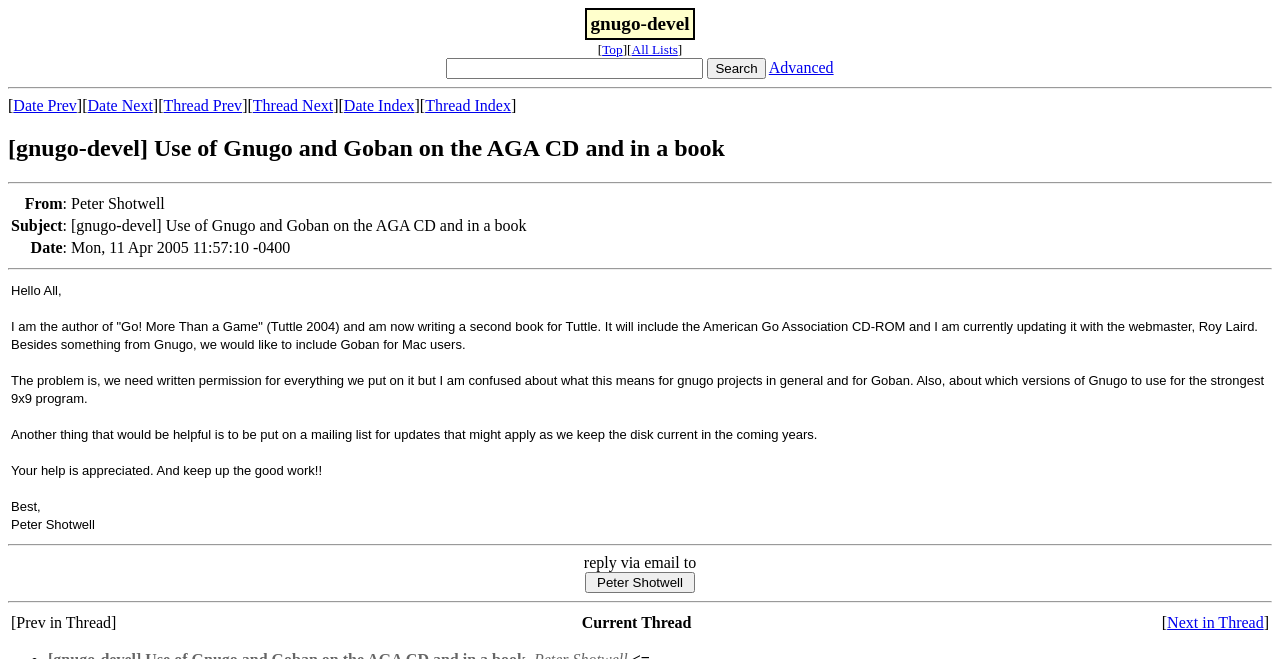Identify and provide the bounding box coordinates of the UI element described: "parent_node: Advanced name="submit" value="Search"". The coordinates should be formatted as [left, top, right, bottom], with each number being a float between 0 and 1.

[0.553, 0.088, 0.598, 0.12]